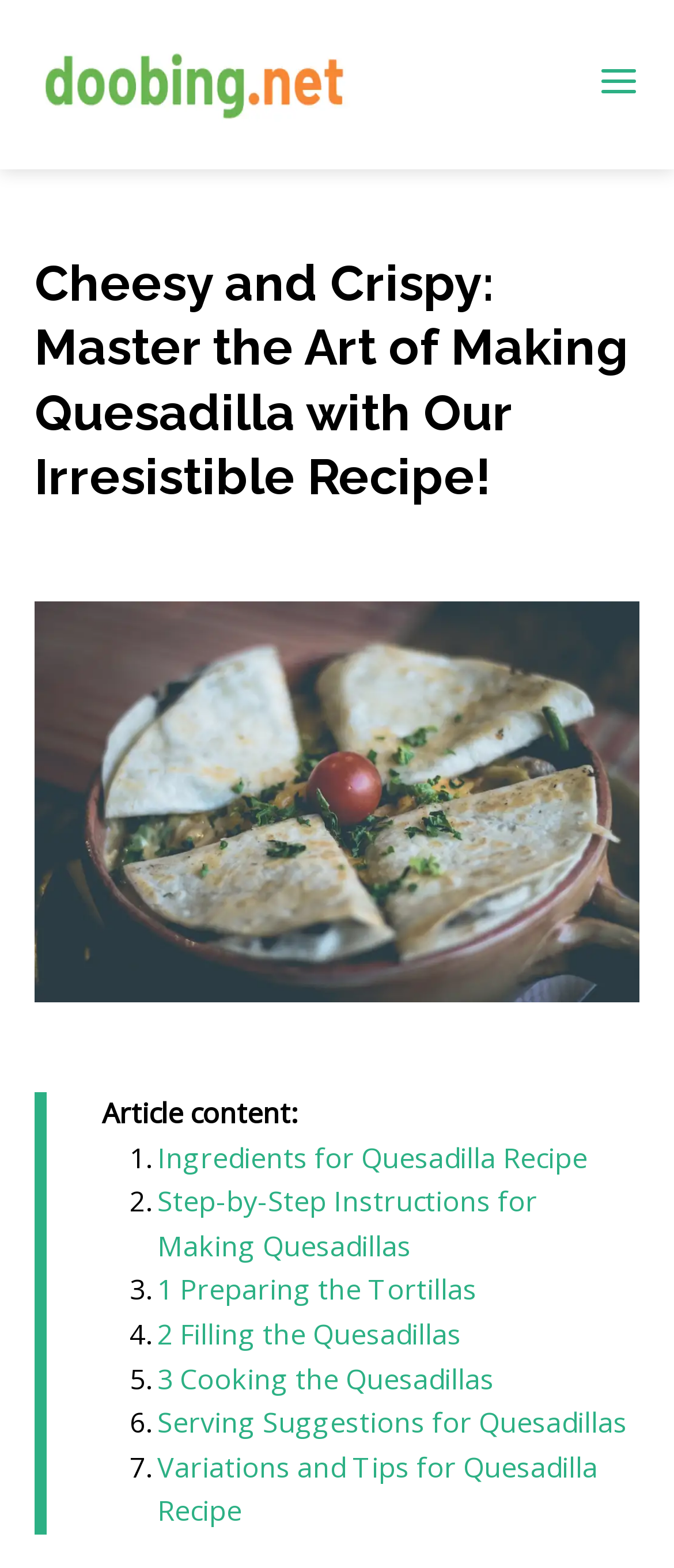Please locate the clickable area by providing the bounding box coordinates to follow this instruction: "Read the article content".

[0.151, 0.698, 0.438, 0.722]